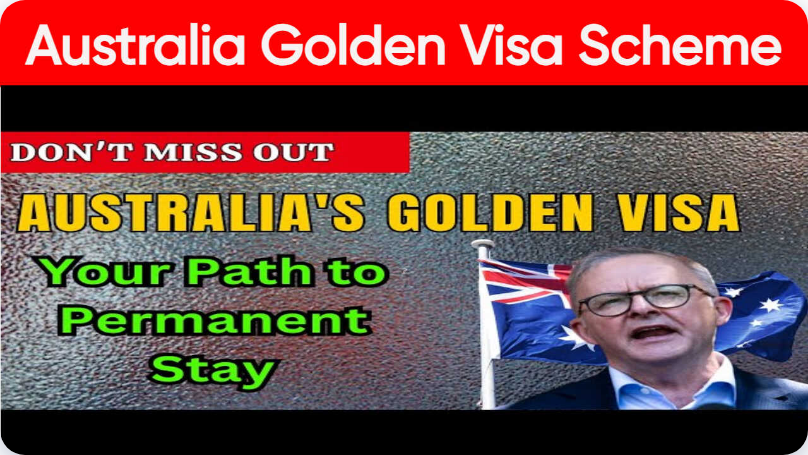What is the central message of the image?
Refer to the image and respond with a one-word or short-phrase answer.

AUSTRALIA'S GOLDEN VISA